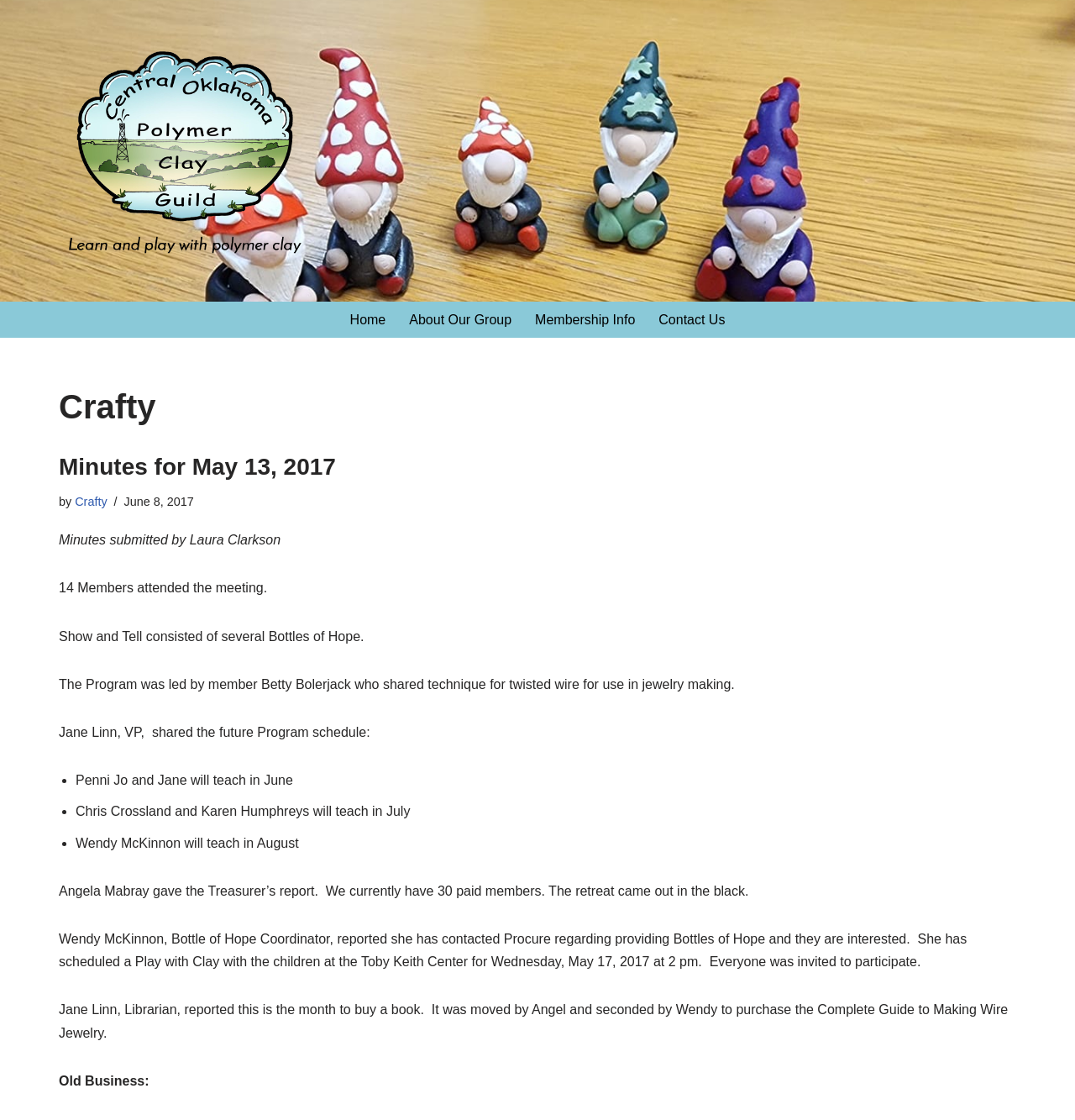Bounding box coordinates must be specified in the format (top-left x, top-left y, bottom-right x, bottom-right y). All values should be floating point numbers between 0 and 1. What are the bounding box coordinates of the UI element described as: Skip to content

[0.0, 0.024, 0.023, 0.039]